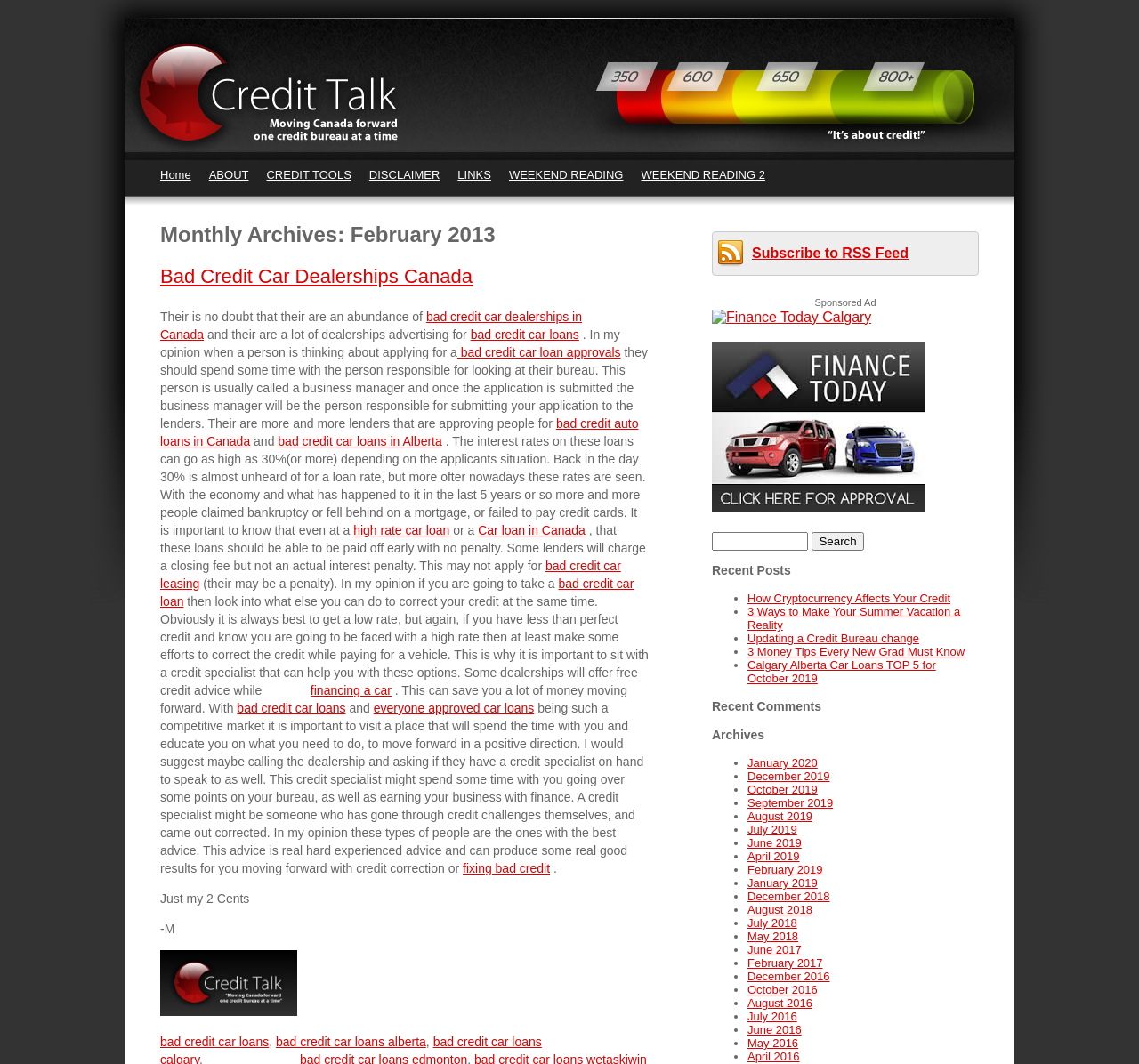Present a detailed account of what is displayed on the webpage.

This webpage is about Credit Talk Car Finance Help, specifically focusing on bad credit car loans in Canada. At the top, there are several links to navigate to different sections of the website, including Home, ABOUT, CREDIT TOOLS, DISCLAIMER, LINKS, WEEKEND READING, and WEEKEND READING 2.

Below the navigation links, there is a header section with the title "Monthly Archives: February 2013". This section contains an article discussing bad credit car dealerships in Canada, the importance of understanding credit scores, and how to correct credit issues. The article is divided into several paragraphs with links to related topics, such as bad credit car loan approvals, bad credit auto loans in Canada, and high-rate car loans.

To the right of the article, there is a section with a sponsored ad, a link to "Finance Today Calgary", and a search bar with a button to search for specific topics.

Below the article, there are three sections: Recent Posts, Recent Comments, and Archives. The Recent Posts section lists several links to recent articles, including "How Cryptocurrency Affects Your Credit", "3 Ways to Make Your Summer Vacation a Reality", and "Calgary Alberta Car Loans TOP 5 for October 2019". The Archives section lists links to previous months, including January 2020, December 2019, October 2019, September 2019, and August 2019.

At the very bottom of the page, there is a link to "Subscribe to RSS Feed" and a credit-talk-logo image with a link to bad credit car loans.